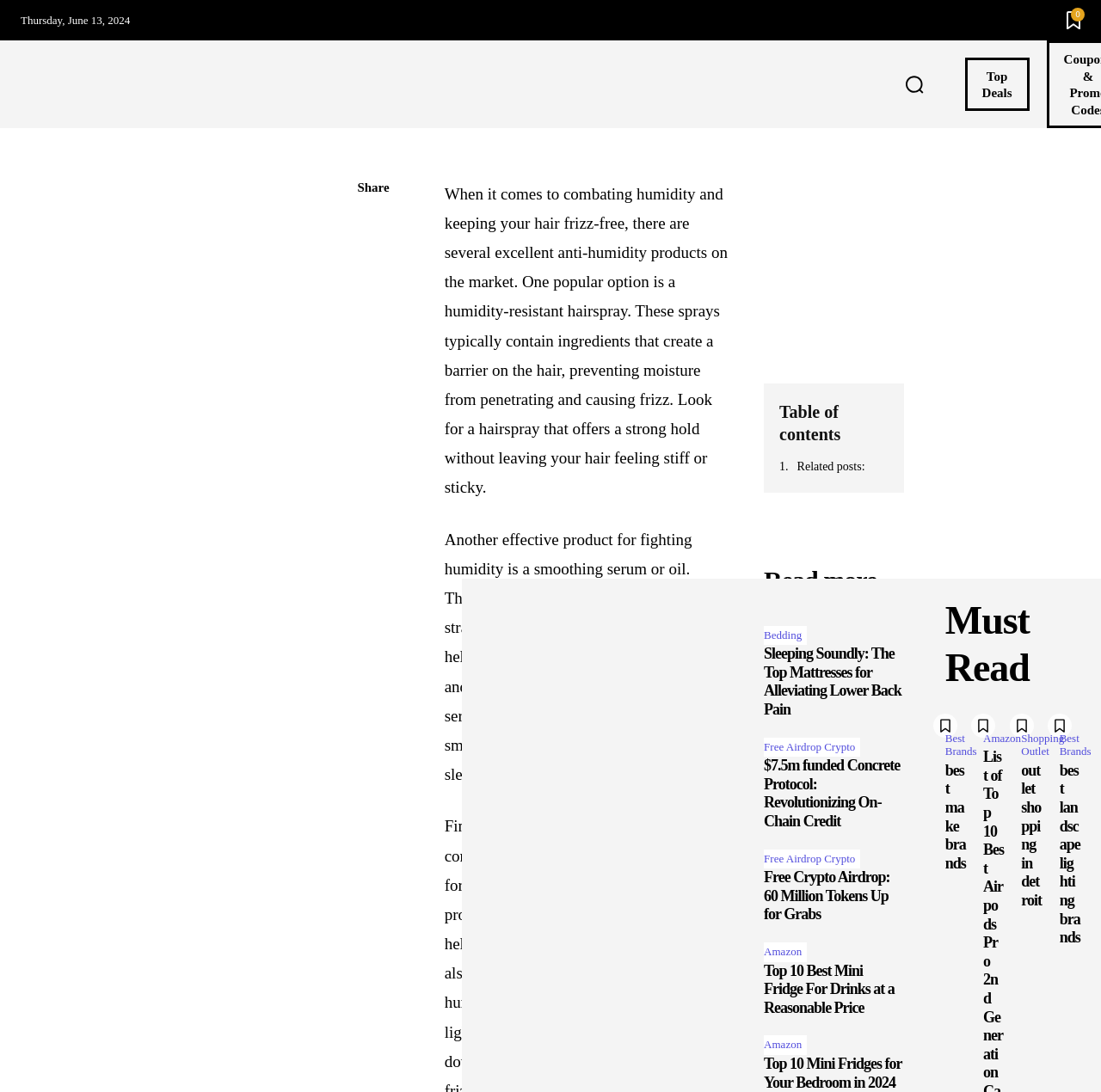Identify the bounding box coordinates of the section to be clicked to complete the task described by the following instruction: "Learn about Sleeping Soundly: The Top Mattresses for Alleviating Lower Back Pain". The coordinates should be four float numbers between 0 and 1, formatted as [left, top, right, bottom].

[0.694, 0.591, 0.821, 0.659]